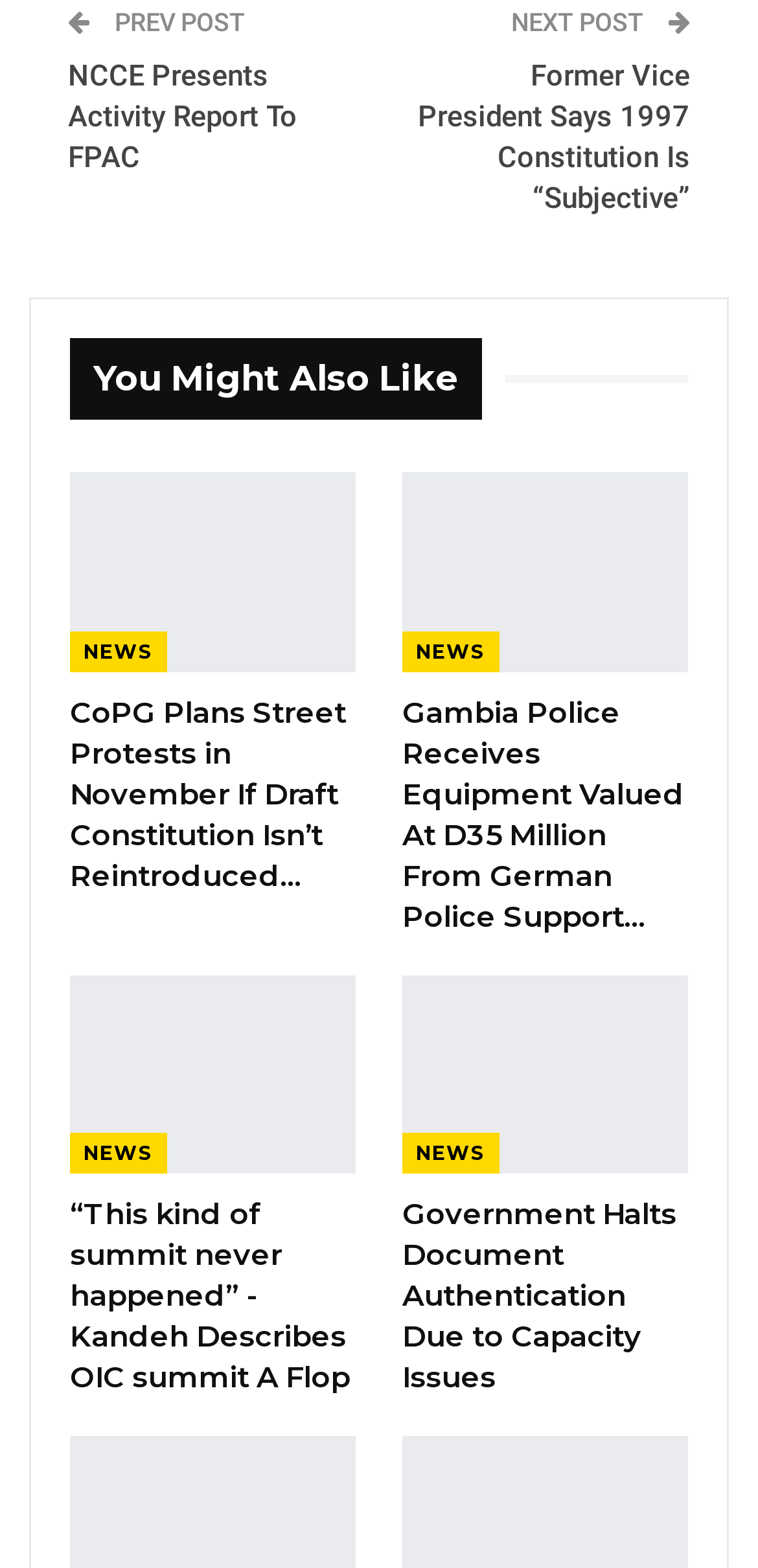Determine the coordinates of the bounding box for the clickable area needed to execute this instruction: "Click on 'CoPG Plans Street Protests in November If Draft Constitution Isn’t Reintroduced In Parliament'".

[0.092, 0.301, 0.469, 0.428]